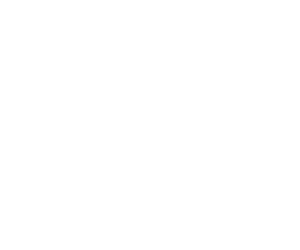What are the key attributes reflected in the logo's design?
Please provide a detailed and comprehensive answer to the question.

The caption states that the logo's design reflects professionalism and trustworthiness, which are key attributes in the logistics industry, indicating that the company values these qualities in its operations.